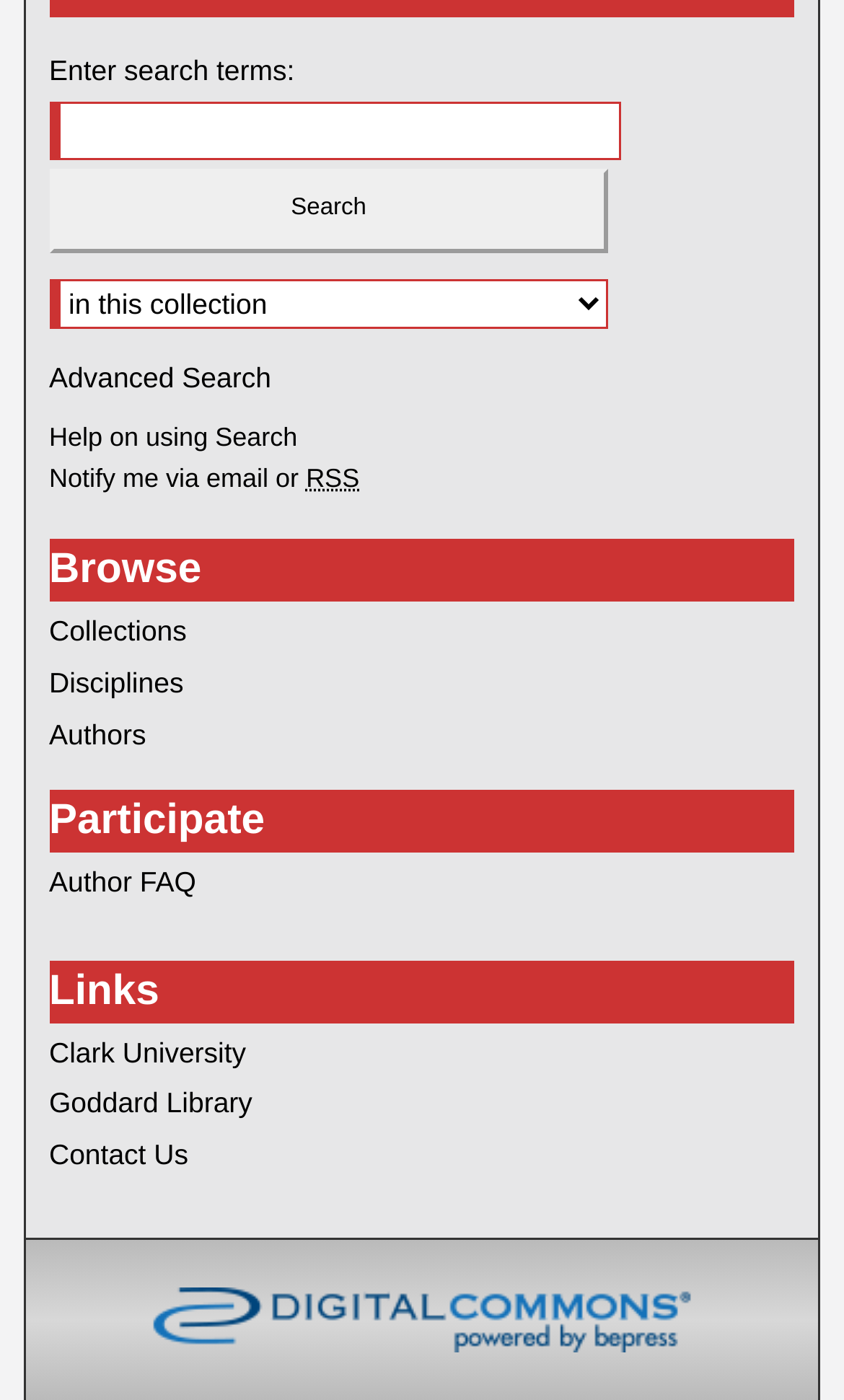What is the relationship between the 'Goddard Library' and 'Clark University' links?
Refer to the screenshot and answer in one word or phrase.

Affiliation